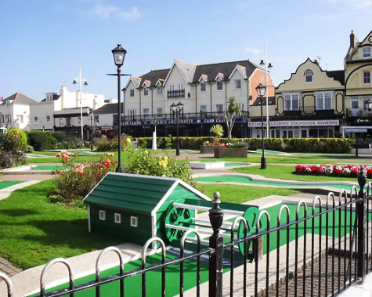What is the reputation of Bognor Regis?
Examine the image closely and answer the question with as much detail as possible.

According to the caption, Bognor Regis is known for its attractions like crazy golf, which contributes to its reputation as a vibrant summer getaway.